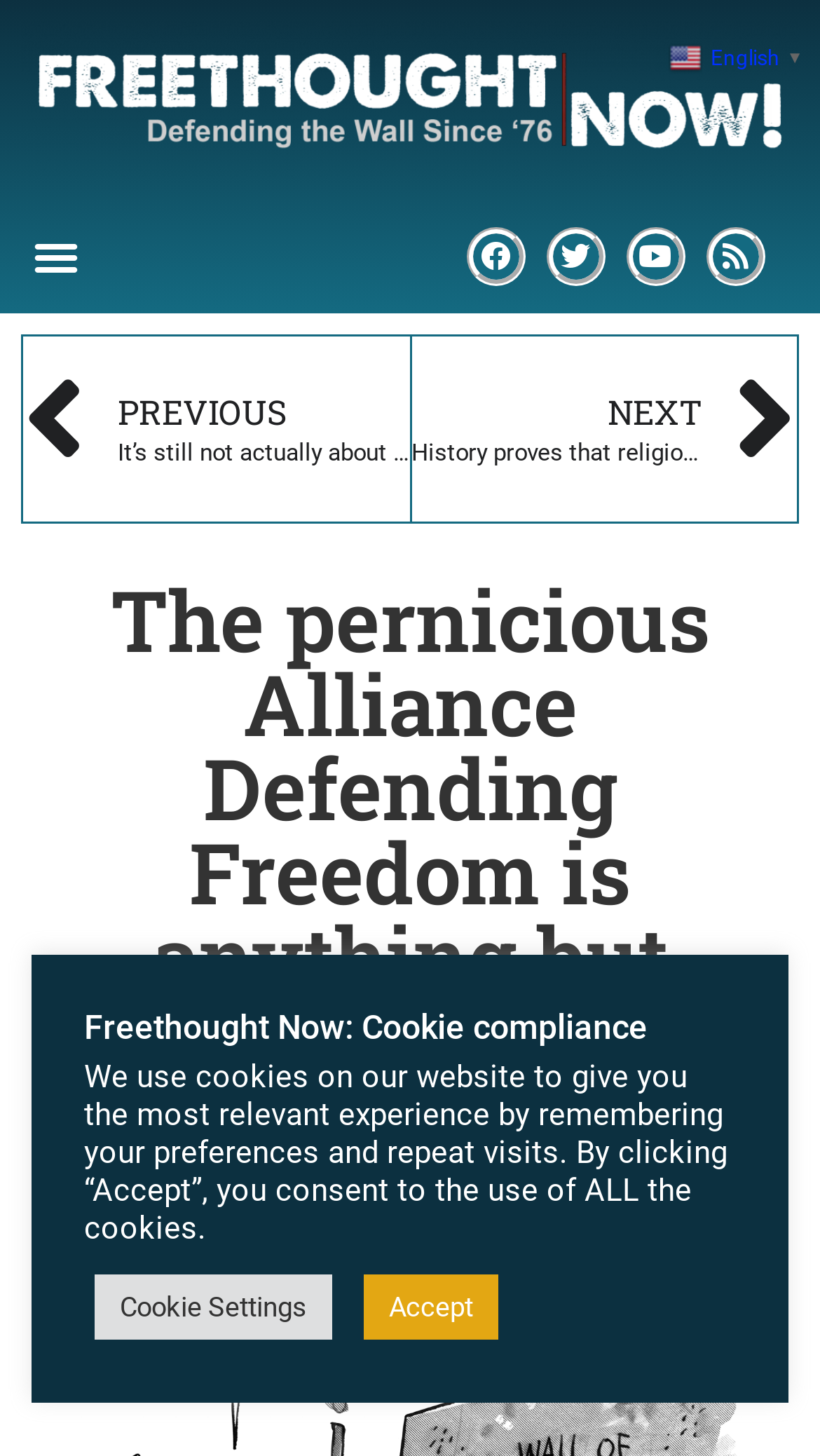Please specify the bounding box coordinates of the clickable region to carry out the following instruction: "Click the Rss link". The coordinates should be four float numbers between 0 and 1, in the format [left, top, right, bottom].

[0.86, 0.157, 0.932, 0.197]